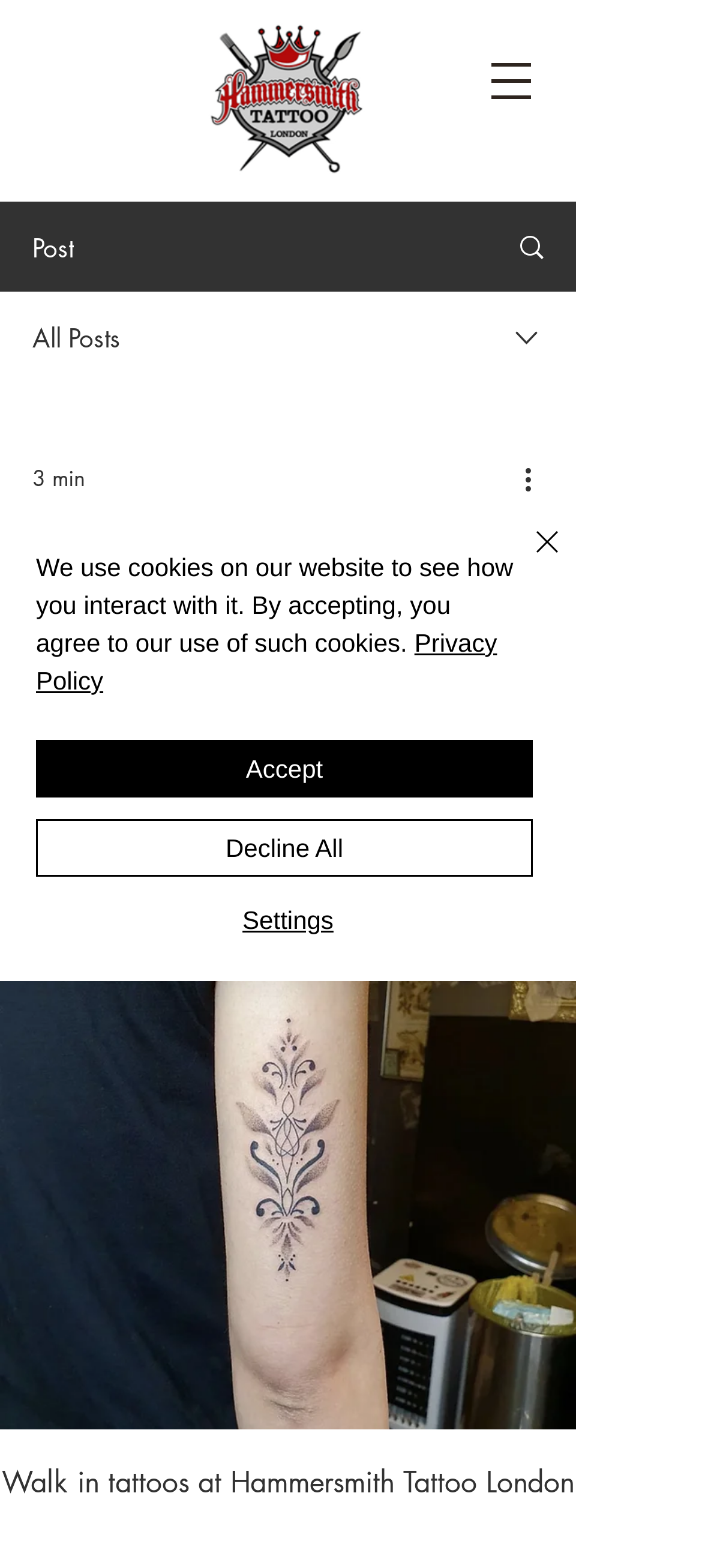What is the date of the latest update?
Using the visual information, respond with a single word or phrase.

Dec 28, 2023